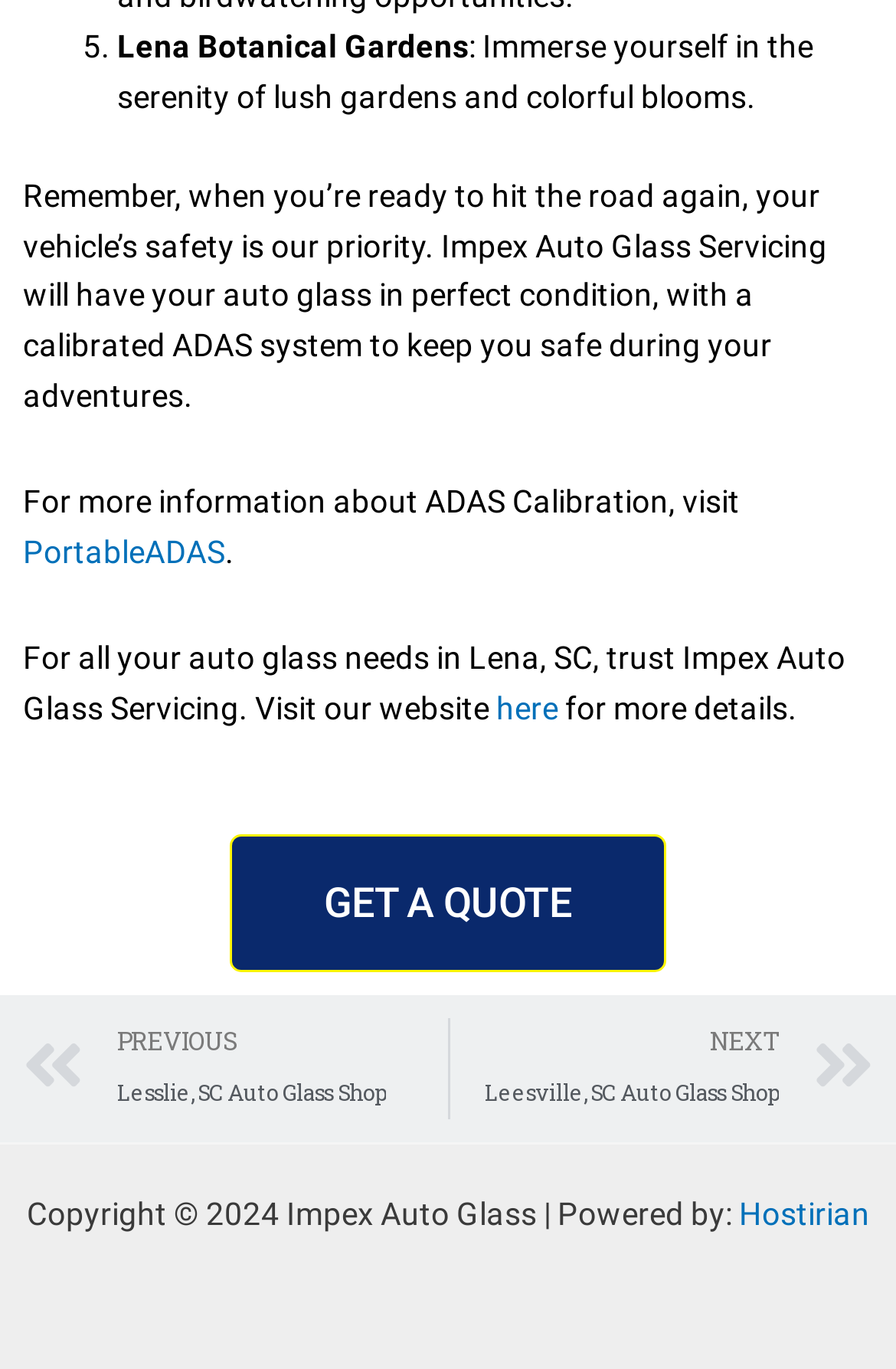What is the link to get a quote?
Please respond to the question with a detailed and thorough explanation.

The link to get a quote is a button with the text 'GET A QUOTE' located at the bottom of the webpage, which is a clickable link.